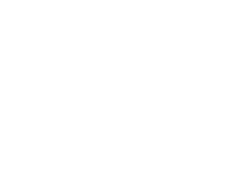What is the significance of Gibberellin in agriculture? Refer to the image and provide a one-word or short phrase answer.

Influences agricultural practices